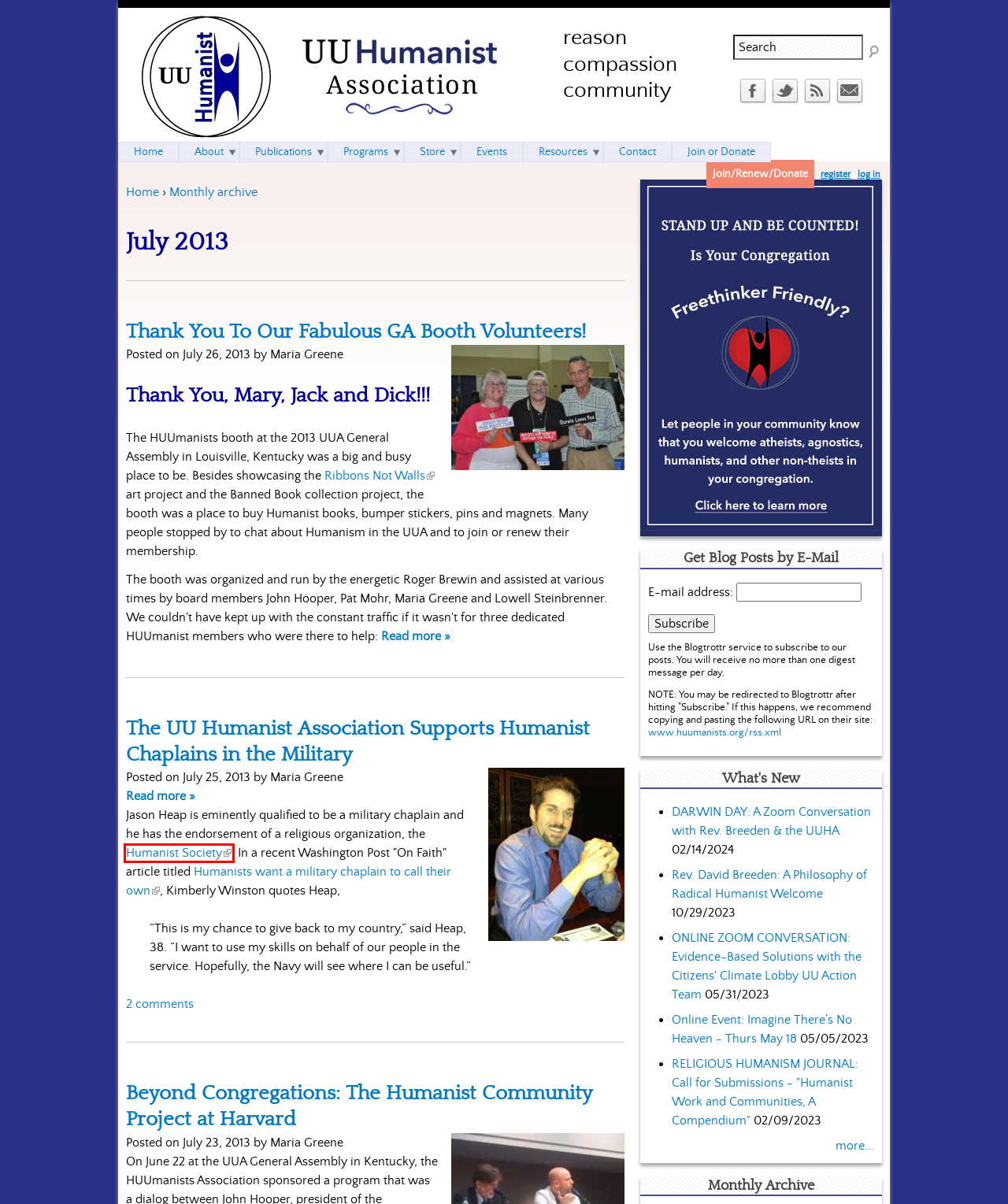You are provided with a screenshot of a webpage where a red rectangle bounding box surrounds an element. Choose the description that best matches the new webpage after clicking the element in the red bounding box. Here are the choices:
A. The Clergy Letter Project
B. The Humanist Society – Serving Humanist Professionals Since 1939
C. DRAGON222: Link Login Slot222 Starlight Princess Resmi 2024
D. Contact | UU Humanist Association
E. Humanists International
F. Naturalistic Paganism | A community of Naturalistic & Humanistic Pagans
G. UU Humanist Association - reason compassion community
H. UU Humanist Store | Page 2 | UU Humanist Association

B